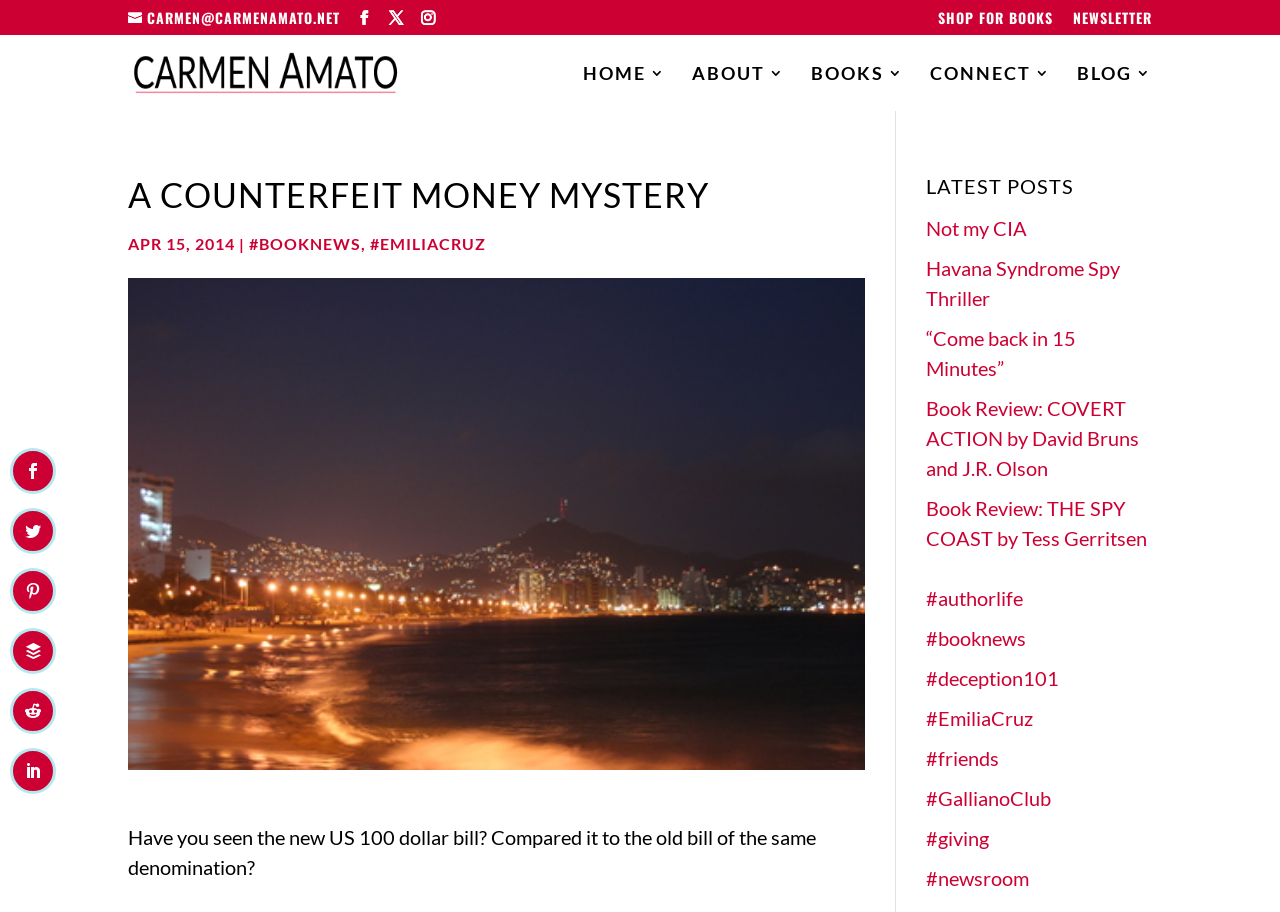How many social media links are present?
Using the image, elaborate on the answer with as much detail as possible.

There are six social media links present, represented by icons, namely '', '', '', '', '', and ''.